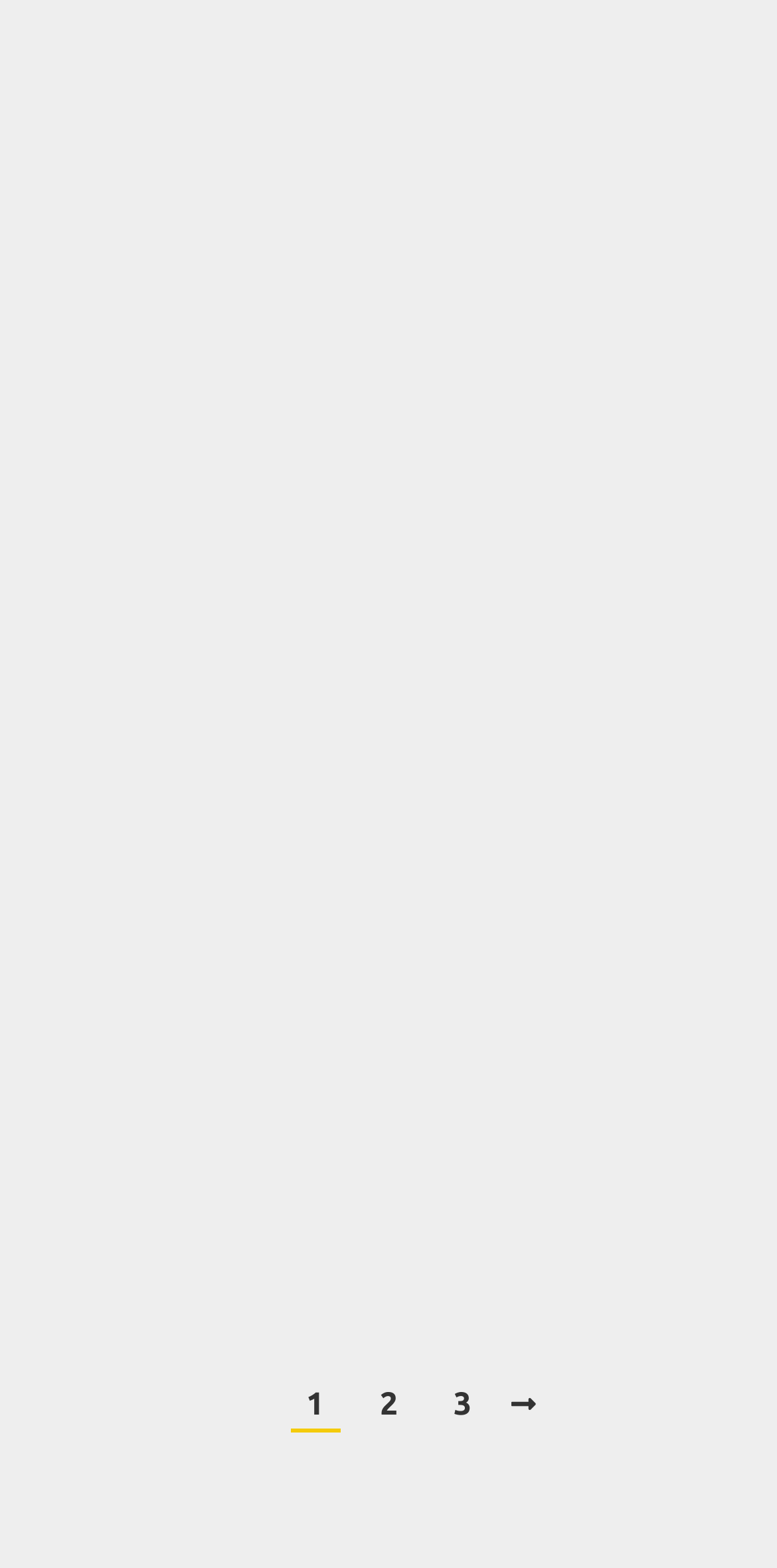Who is the author of the second article?
Based on the image, answer the question with a single word or brief phrase.

By editor